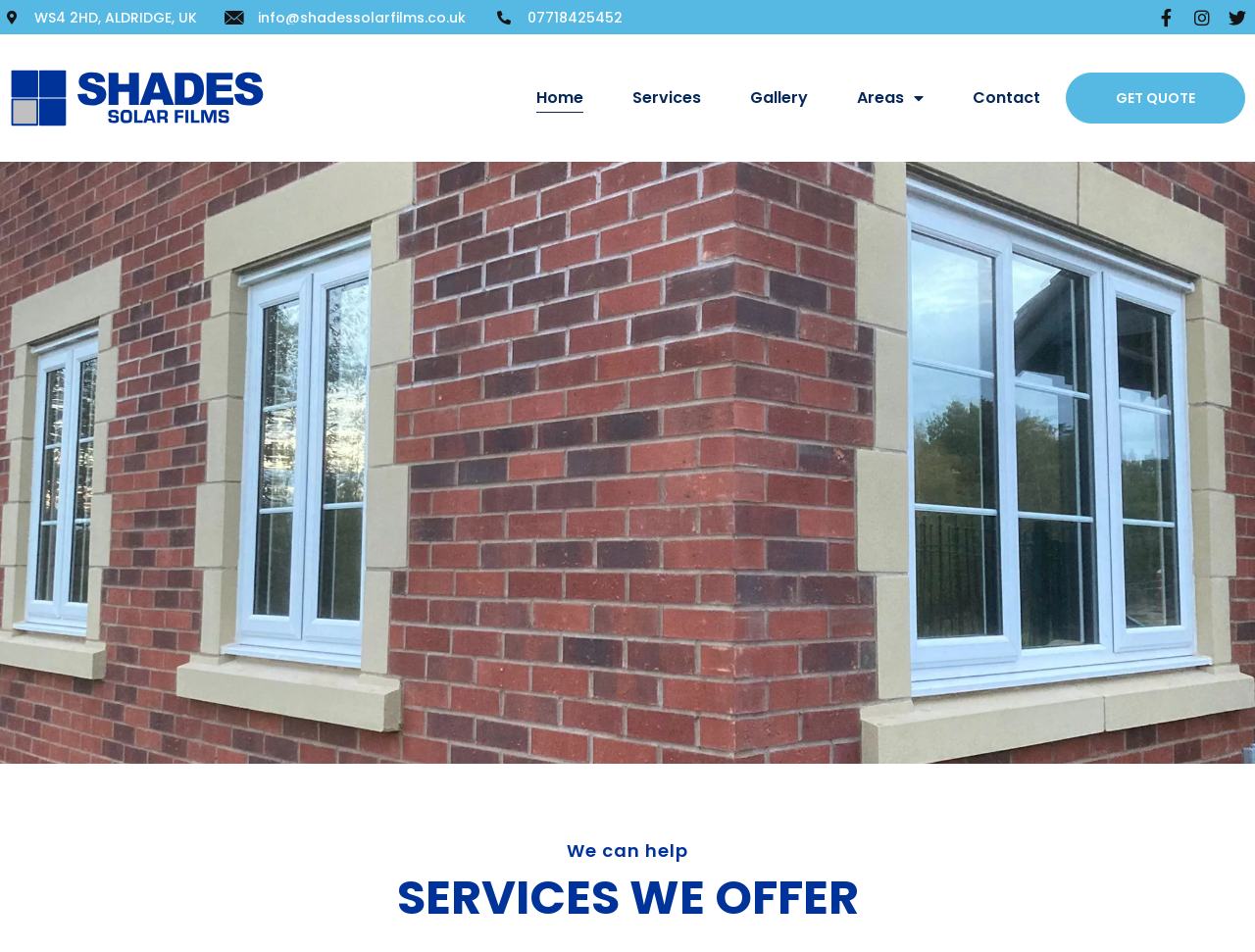Locate and provide the bounding box coordinates for the HTML element that matches this description: "Get Quote".

[0.849, 0.076, 0.992, 0.13]